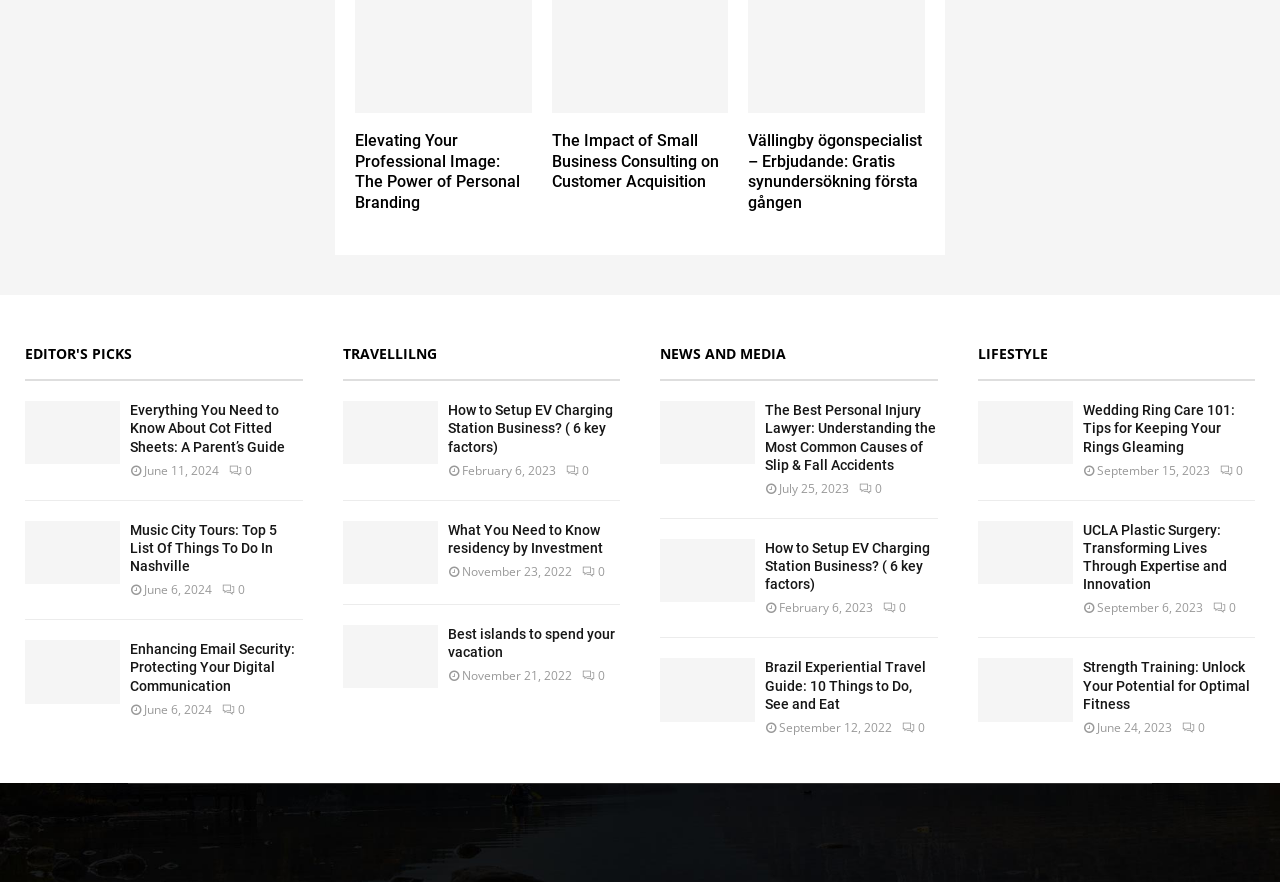Could you provide the bounding box coordinates for the portion of the screen to click to complete this instruction: "Explore Music City Tours"?

[0.102, 0.59, 0.236, 0.652]